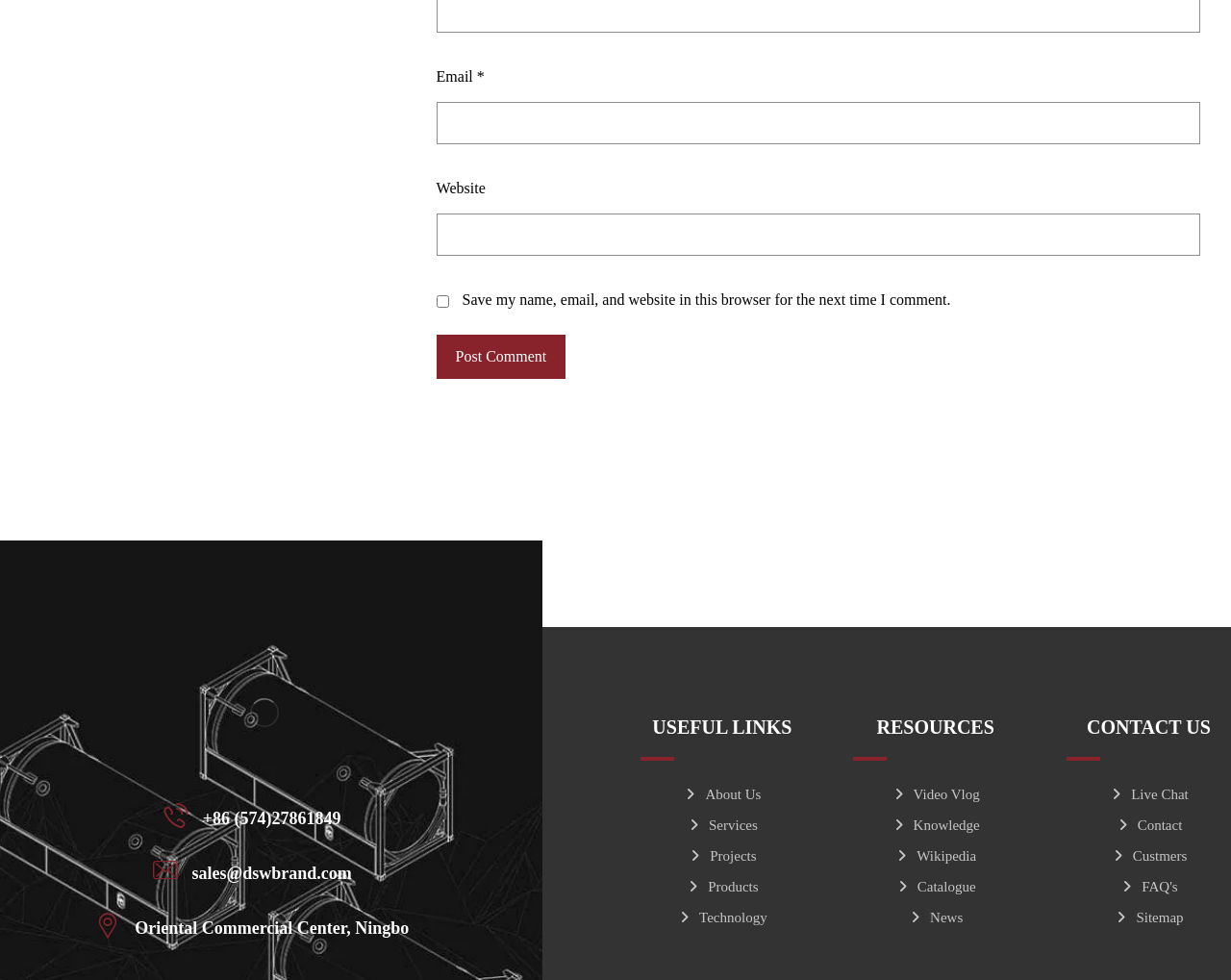What is the type of the element with the text '+86 (574)27861849'?
Based on the image, give a concise answer in the form of a single word or short phrase.

Generic